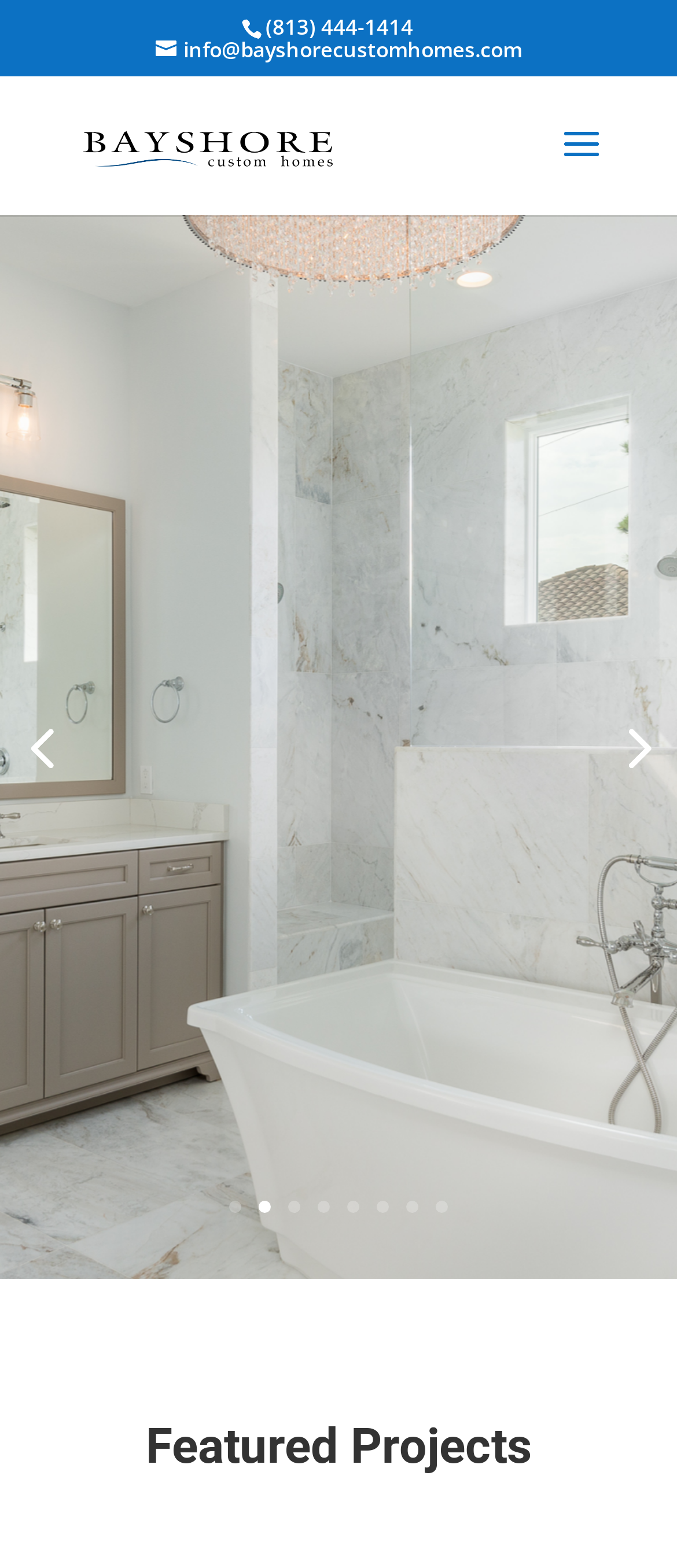Find the bounding box coordinates for the UI element whose description is: "Next". The coordinates should be four float numbers between 0 and 1, in the format [left, top, right, bottom].

[0.877, 0.449, 1.0, 0.502]